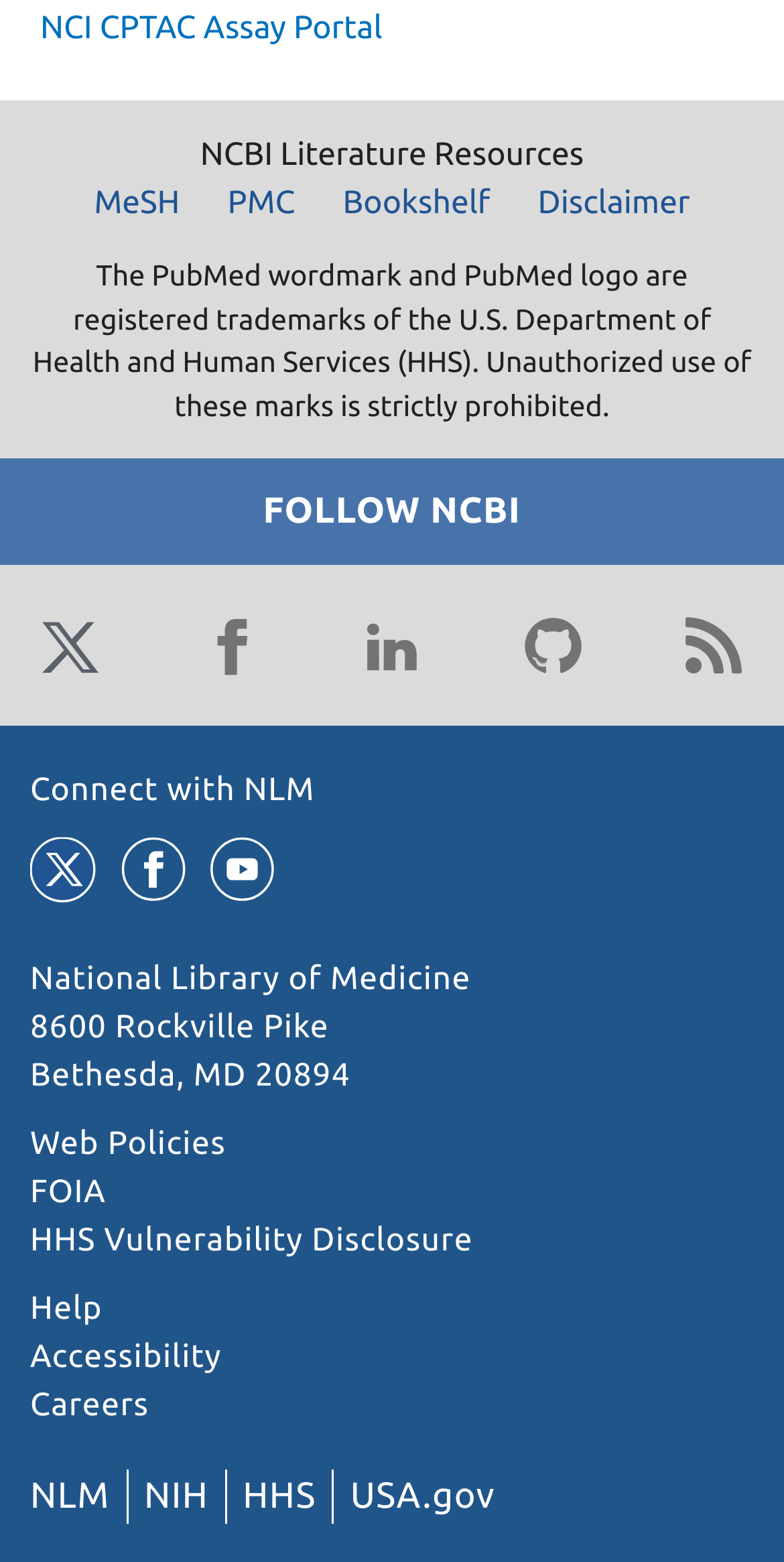Find the bounding box coordinates of the clickable area required to complete the following action: "Visit NCI CPTAC Assay Portal".

[0.051, 0.006, 0.488, 0.029]